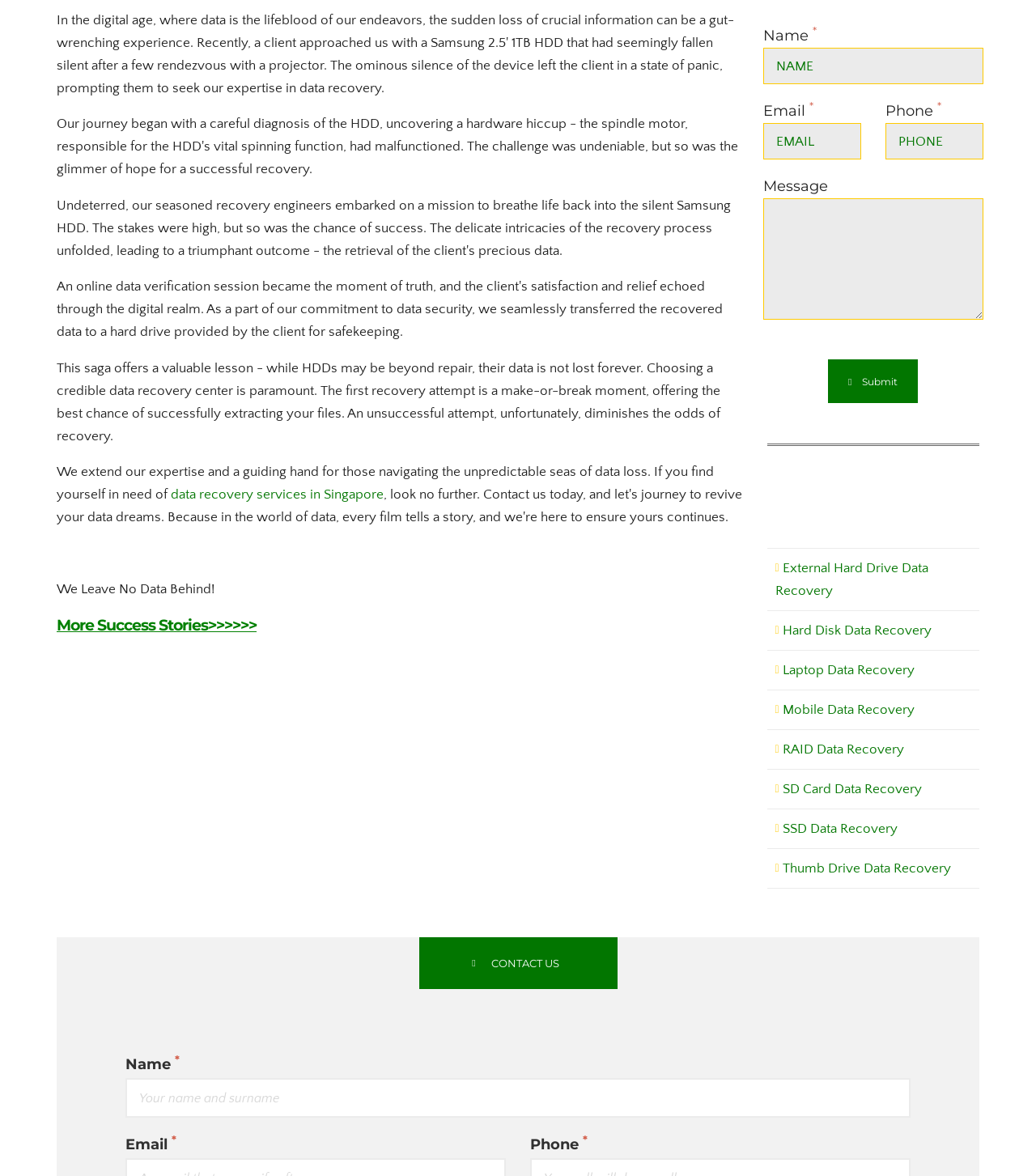Identify the bounding box coordinates of the region I need to click to complete this instruction: "Click the 'data recovery services in Singapore' link".

[0.165, 0.414, 0.37, 0.427]